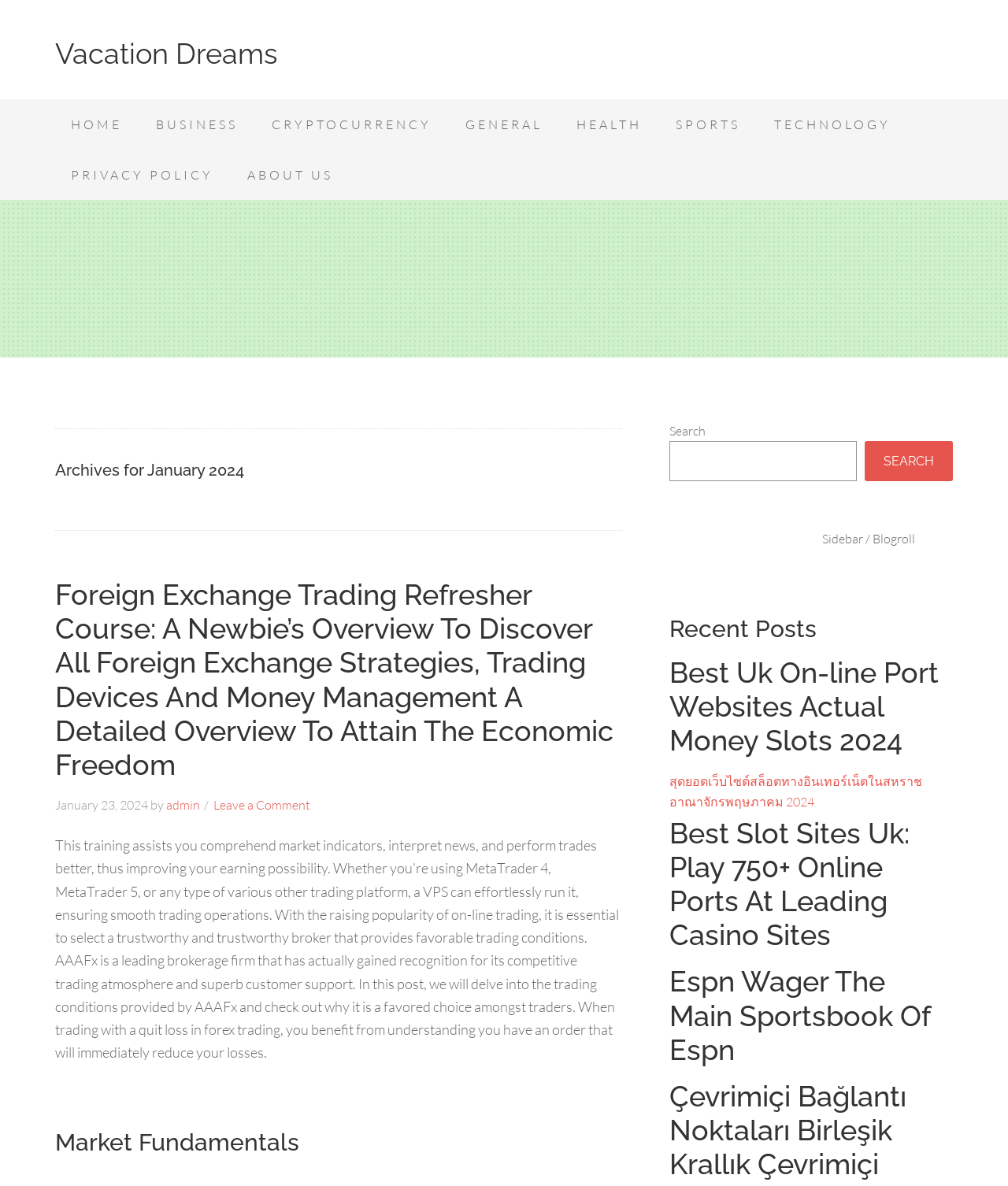What is the title of the first article?
Using the image provided, answer with just one word or phrase.

Foreign Exchange Trading Refresher Course